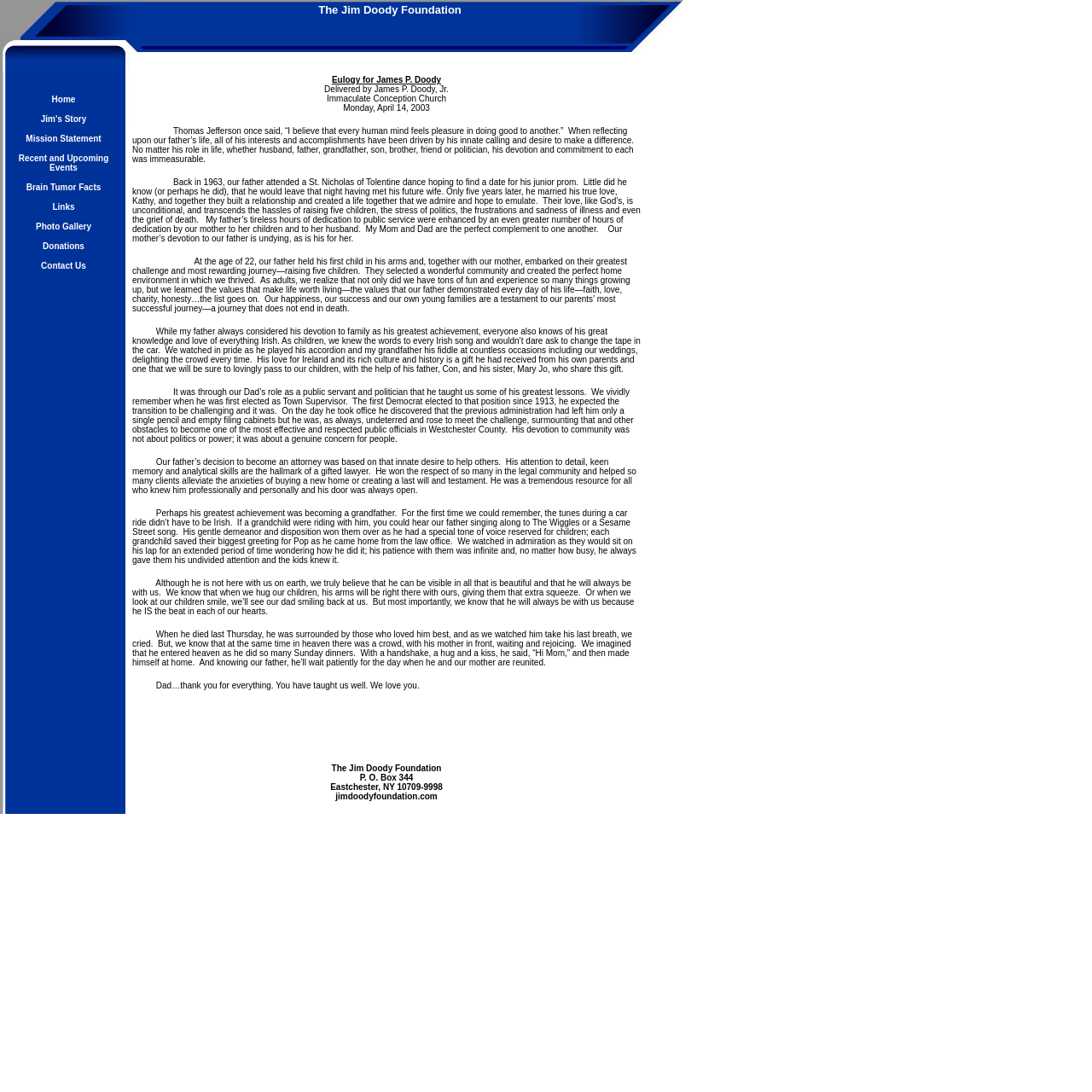Create a detailed narrative of the webpage’s visual and textual elements.

The webpage is dedicated to the eulogy of James P. Doody, with a title "Eulogy" at the top. Below the title, there is a table with two rows, each containing two cells. The first cell of the first row contains the text "The Jim Doody Foundation". The second cell of the first row is empty. The first cell of the second row contains a table with a list of links, including "Home", "Jim's Story", "Mission Statement", "Recent and Upcoming Events", "Brain Tumor Facts", "Links", "Photo Gallery", "Donations", and "Contact Us". The second cell of the second row contains a long eulogy text, which is a heartfelt tribute to James P. Doody, describing his life, accomplishments, and values.

The eulogy text is divided into several paragraphs, each describing a different aspect of James' life, including his family, public service, and love for Ireland. The text also mentions his devotion to his wife, children, and grandchildren, and how he taught them valuable lessons about life. The eulogy concludes with a message of love and gratitude to James, and a sense of comfort in knowing that he will always be with them.

The webpage has a simple and clean layout, with a focus on the eulogy text. There are no images on the page, and the design is minimalistic, with a white background and black text.